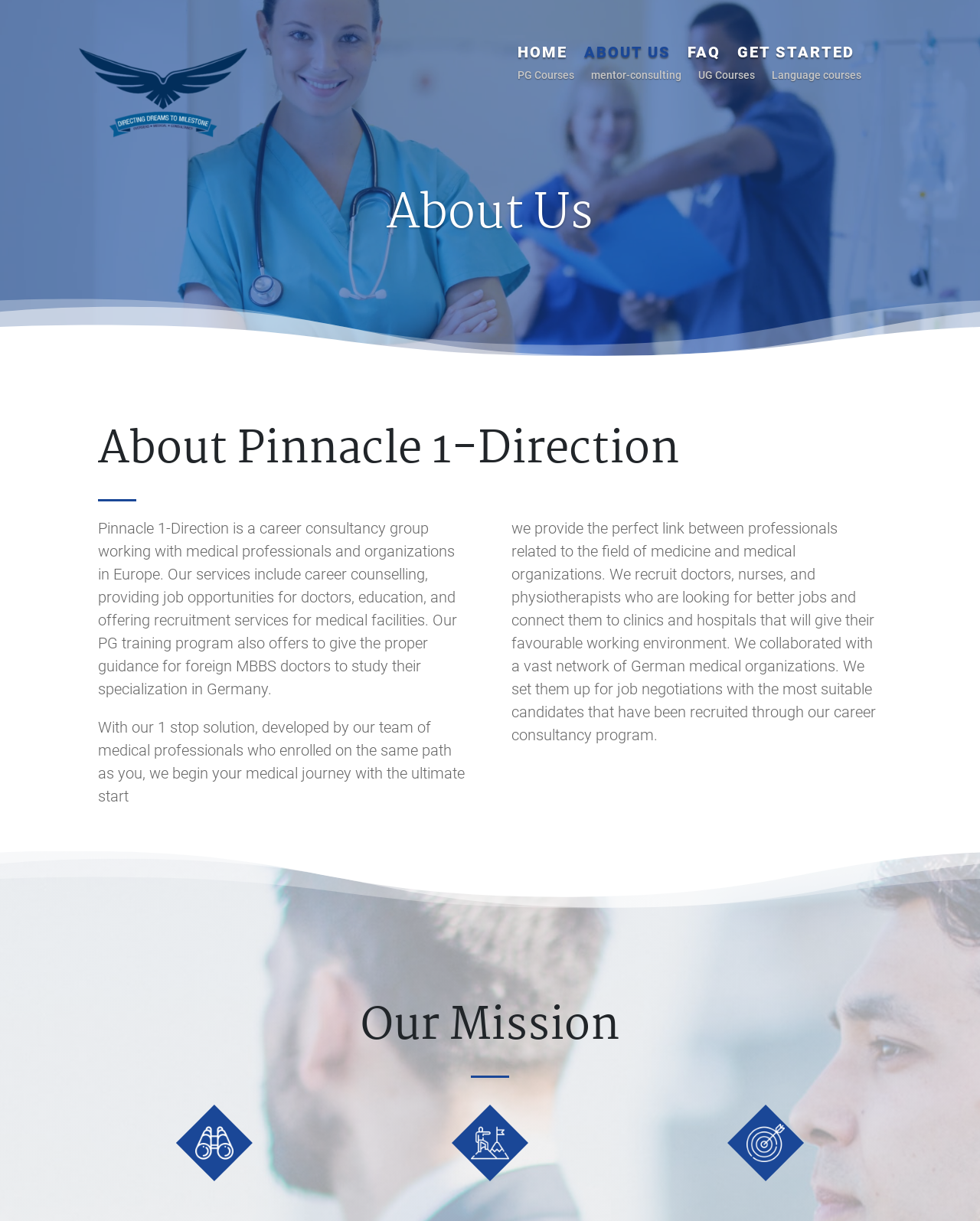Illustrate the webpage's structure and main components comprehensively.

The webpage is about Pinnacle 1-Direction, a career consultancy group that works with medical professionals and organizations in Europe. At the top, there are five navigation links: "HOME", "ABOUT US", "FAQ", "GET STARTED", and a series of links related to courses, including "PG Courses", "mentor-consulting", "UG Courses", and "Language courses". 

Below the navigation links, there is a table layout that spans almost the entire width of the page. Within this table, there is a heading "About Us" followed by a brief introduction to Pinnacle 1-Direction, describing their services, including career counseling, job opportunities, education, and recruitment services for medical facilities. 

Further down, there is another heading "About Pinnacle 1-Direction" followed by a longer paragraph that explains their 1-stop solution for medical professionals, developed by a team of medical professionals who have gone through a similar path. 

The next section describes how Pinnacle 1-Direction connects medical professionals with medical organizations, recruiting doctors, nurses, and physiotherapists and connecting them with clinics and hospitals. 

Finally, there is a heading "Our Mission" near the bottom of the page, accompanied by three images, likely representing the company's mission or values.